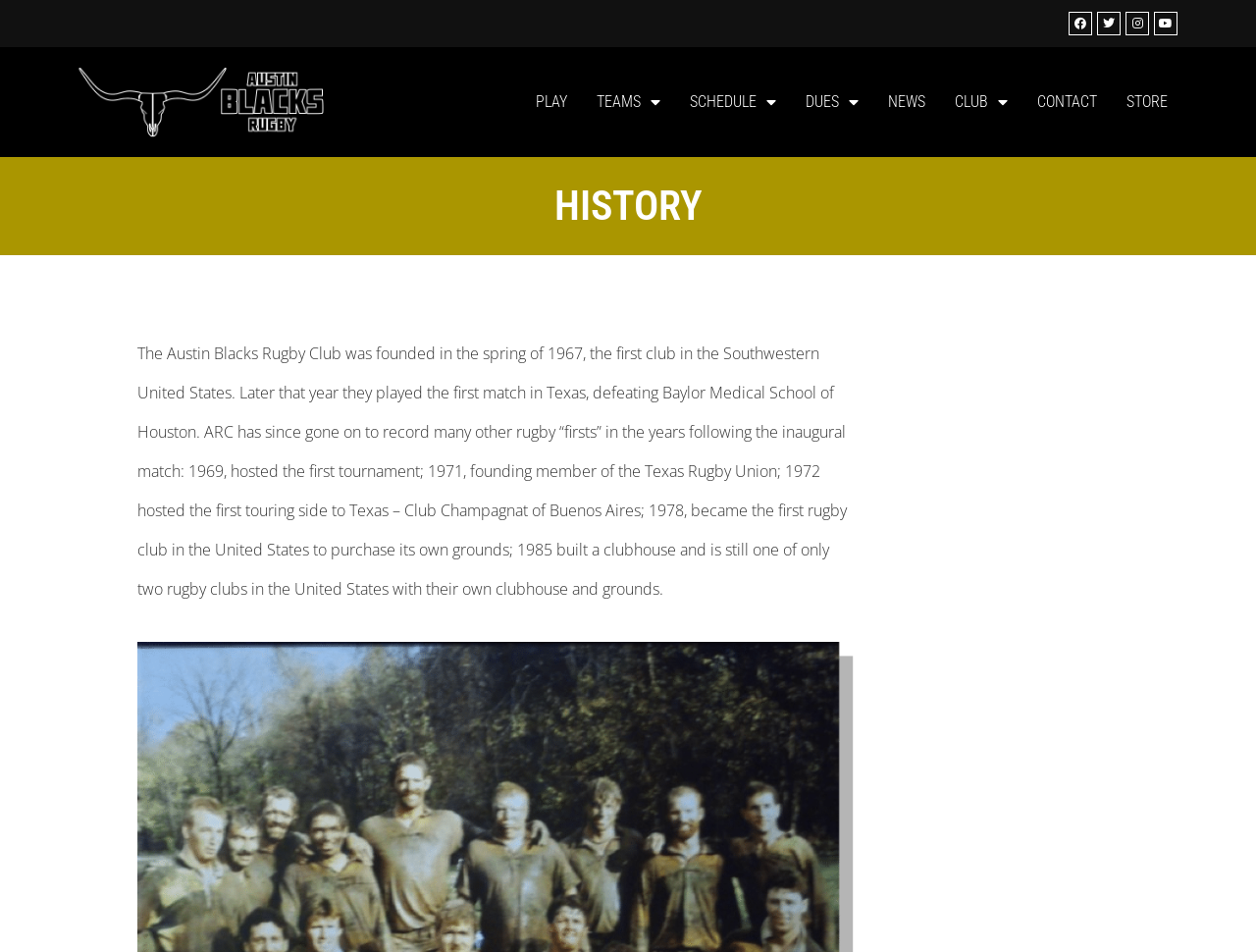Utilize the details in the image to give a detailed response to the question: What is the name of the rugby club?

Based on the webpage content, specifically the StaticText element with the text 'The Austin Blacks Rugby Club was founded in the spring of 1967...', I can infer that the name of the rugby club is Austin Blacks Rugby Club.